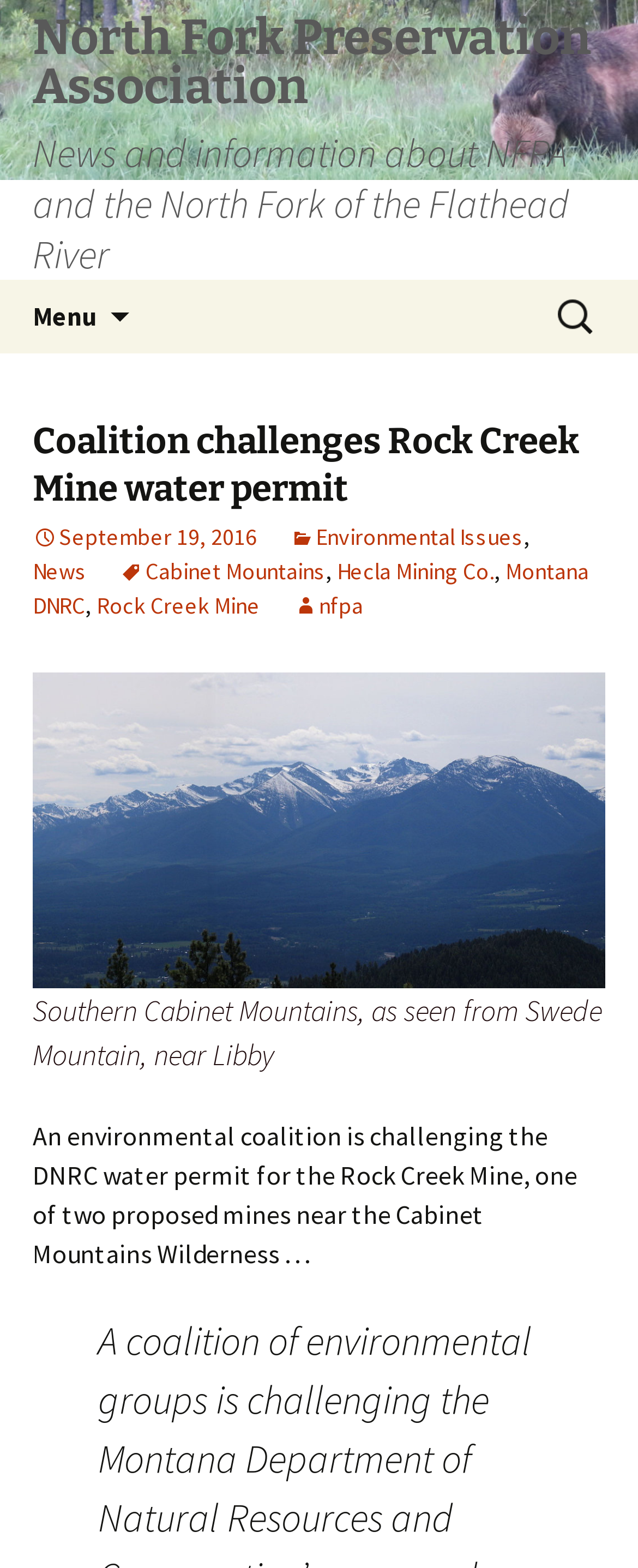Locate the bounding box of the UI element described by: "Cabinet Mountains" in the given webpage screenshot.

[0.187, 0.355, 0.51, 0.374]